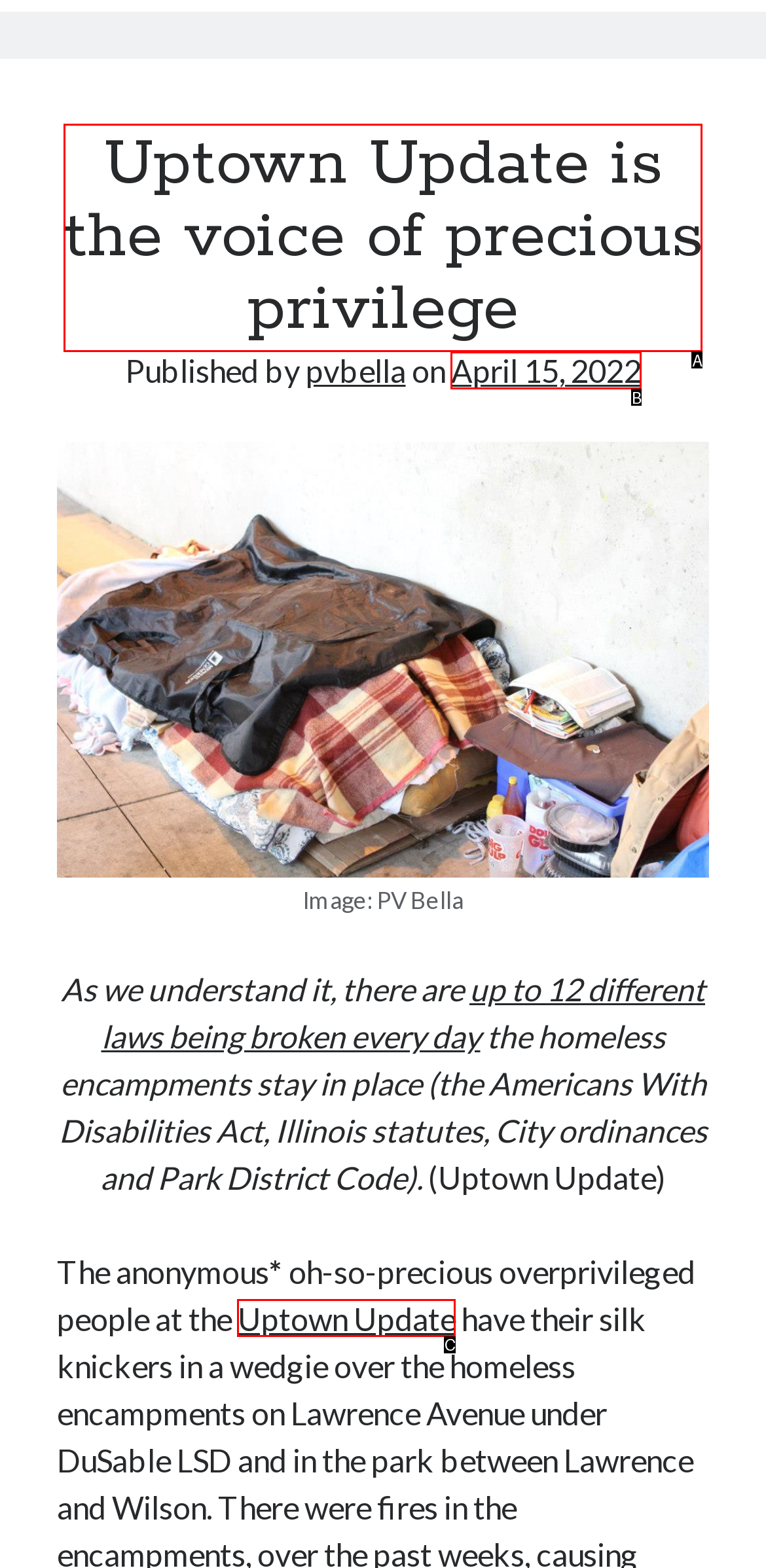Identify the UI element that corresponds to this description: April 15, 2022
Respond with the letter of the correct option.

B